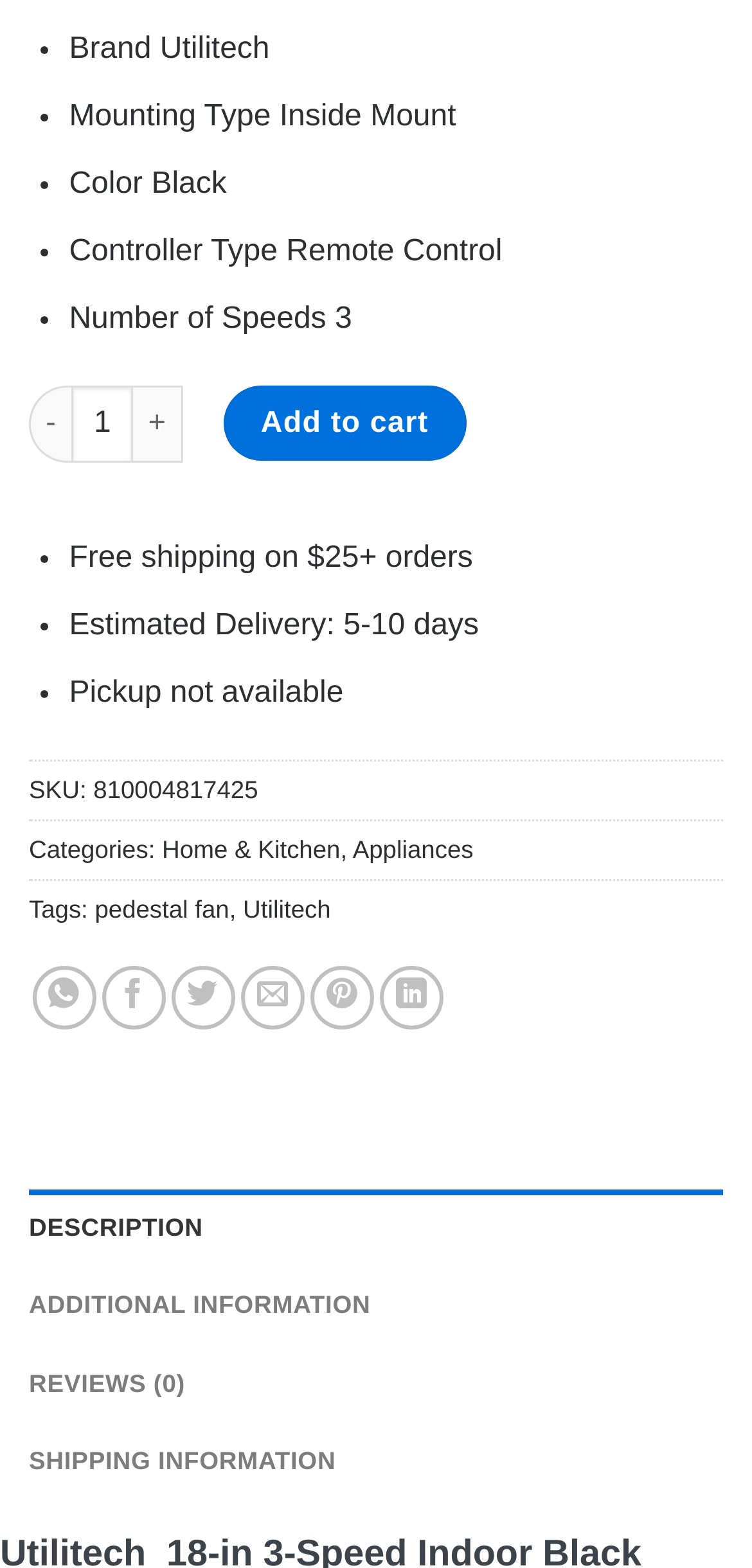From the details in the image, provide a thorough response to the question: What is the purpose of the '-' button?

The purpose of the '-' button can be determined by looking at its location and context. It is located next to the spinbutton element with the text 'Utilitech 18-in 3-Speed Indoor Black Oscillating Pedestal Fan quantity' at coordinates [0.095, 0.246, 0.177, 0.295]. The '-' button is likely to be used to decrease the quantity of the product being ordered.